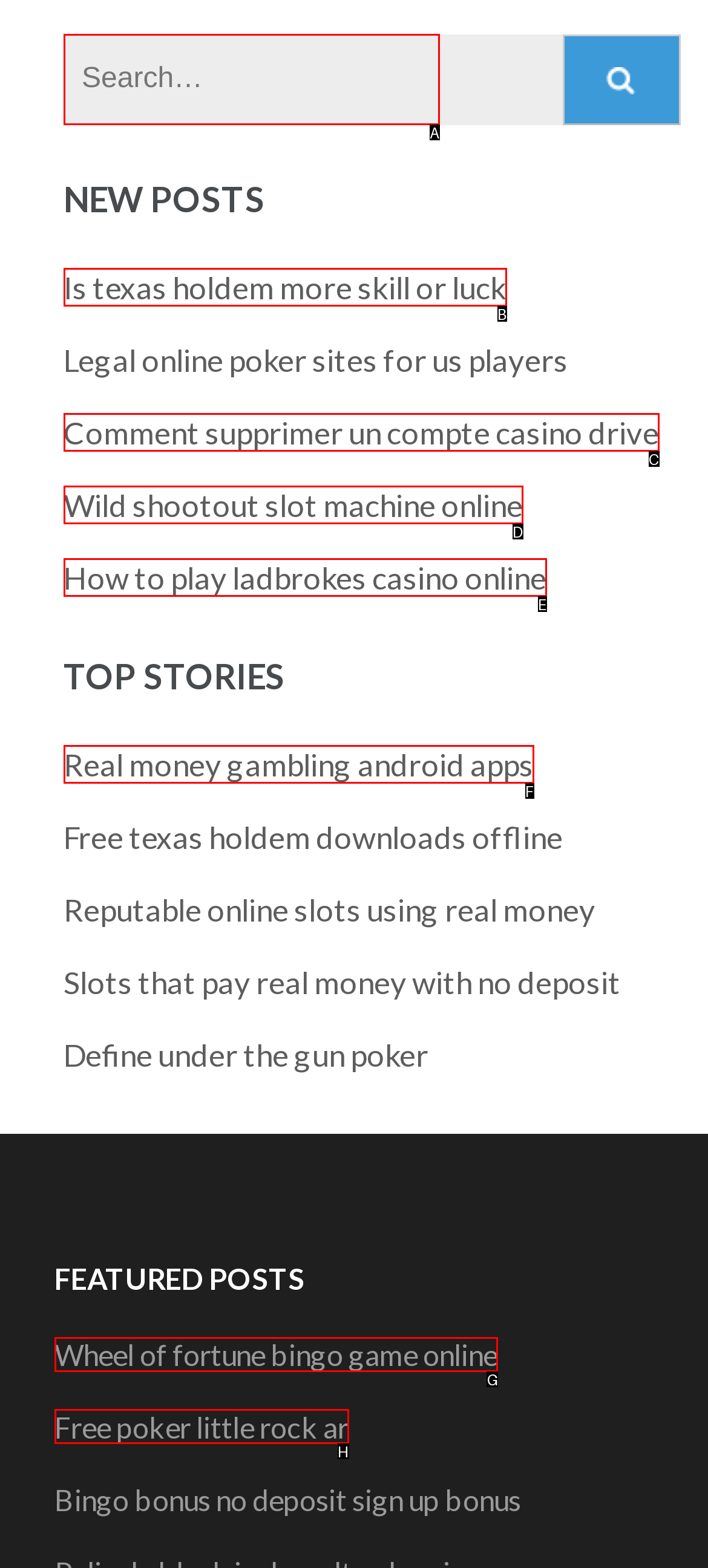Tell me which one HTML element I should click to complete the following task: Explore 'Wheel of fortune bingo game online' featured post
Answer with the option's letter from the given choices directly.

G